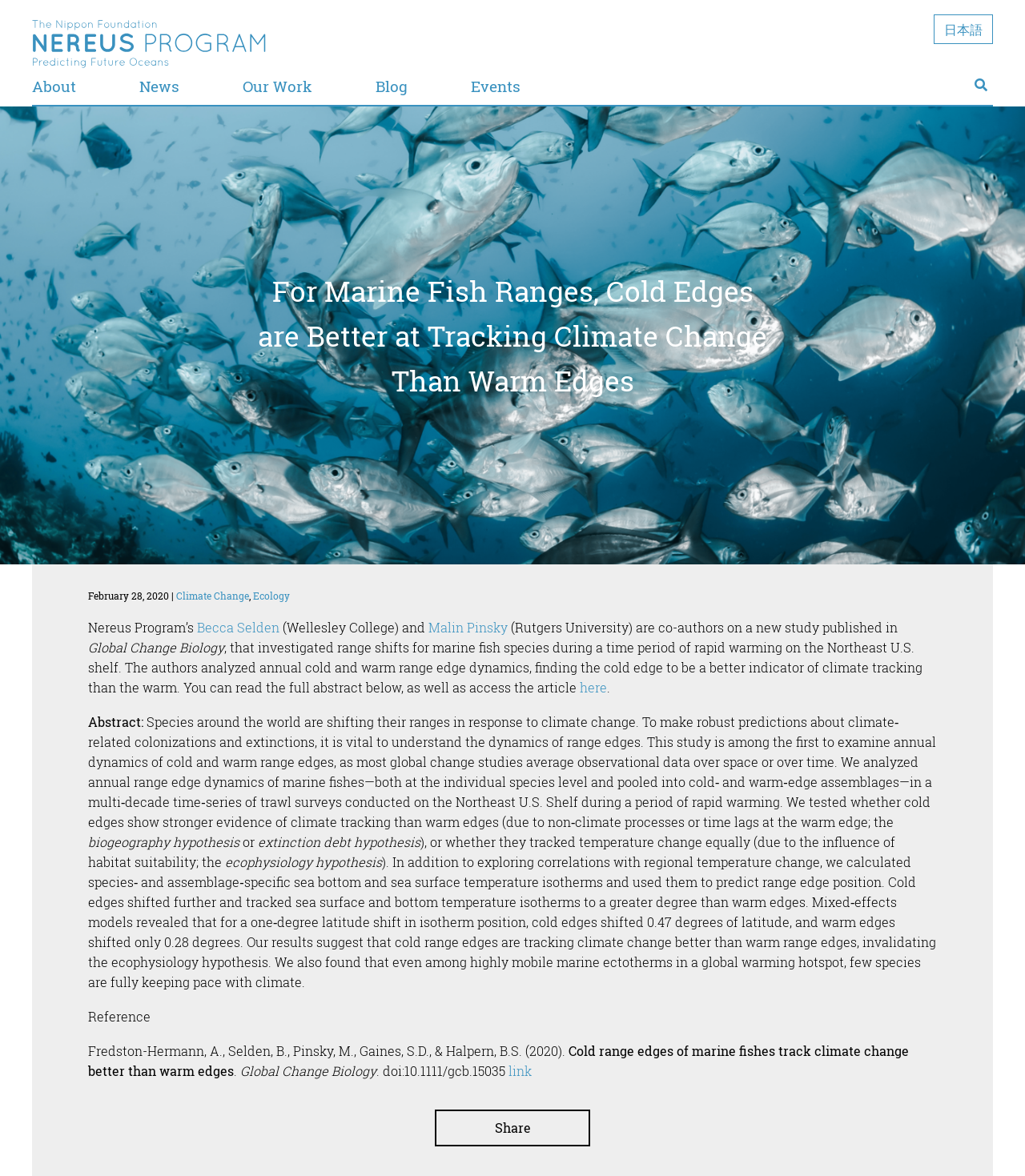What is the topic of the study mentioned in the webpage?
Using the visual information, reply with a single word or short phrase.

Climate Change